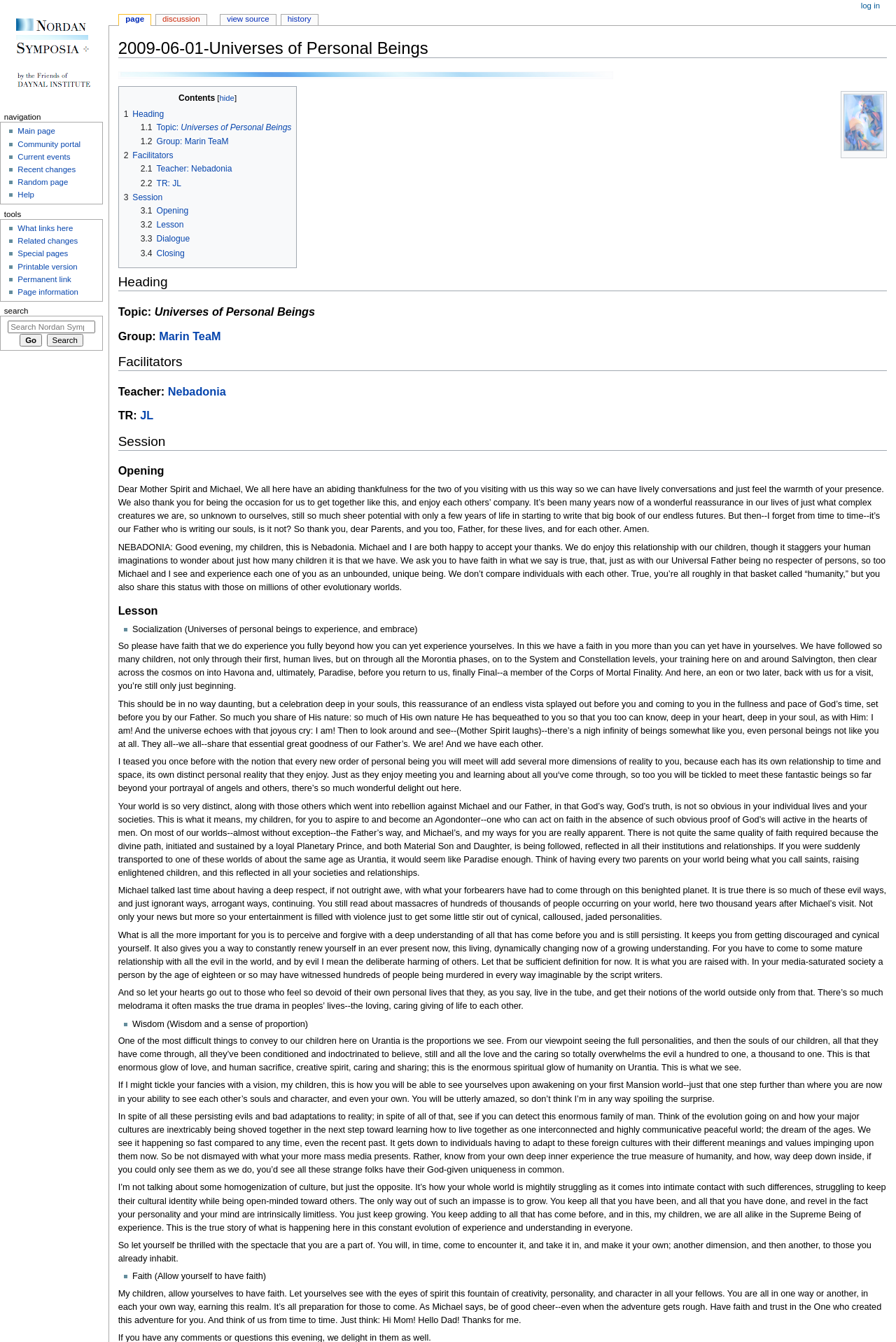How many list markers are there in the 'Faith' section?
Provide a detailed answer to the question, using the image to inform your response.

There is one list marker in the 'Faith' section, which is obtained from the element 'ListMarker' with the text 'Faith (Allow yourself to have faith)'.